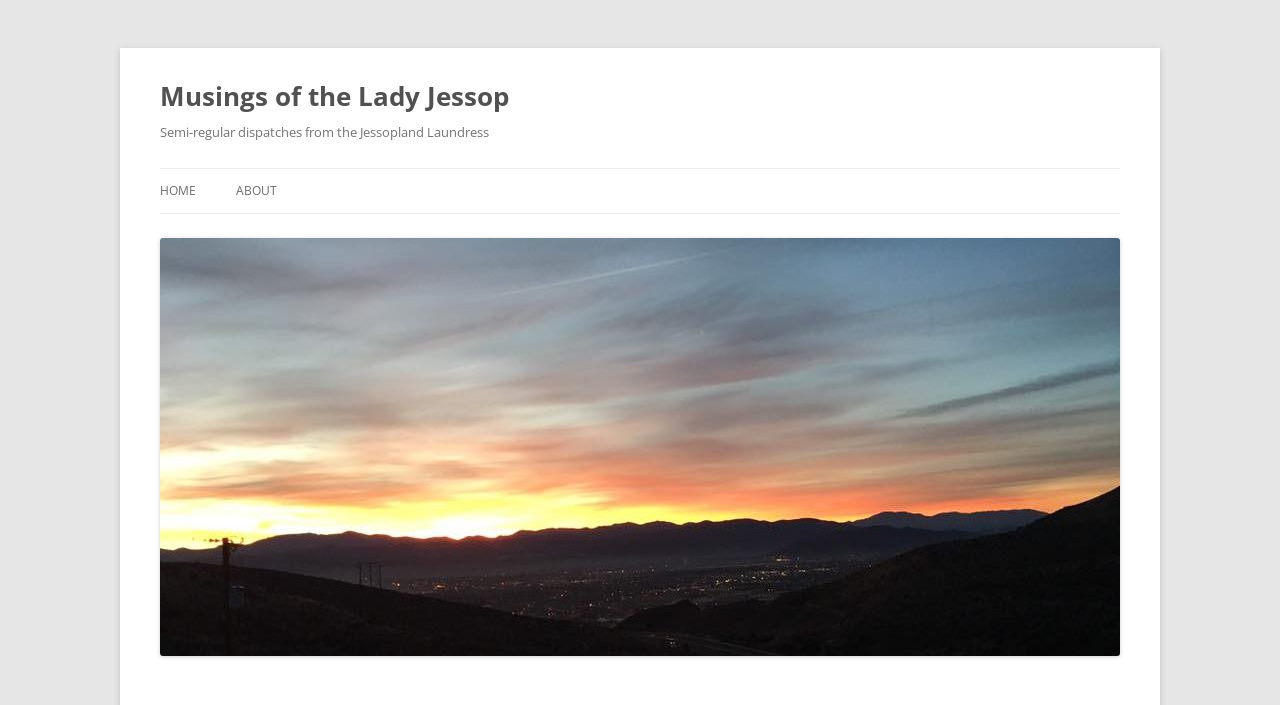Predict the bounding box coordinates of the UI element that matches this description: "Musings of the Lady Jessop". The coordinates should be in the format [left, top, right, bottom] with each value between 0 and 1.

[0.125, 0.102, 0.398, 0.17]